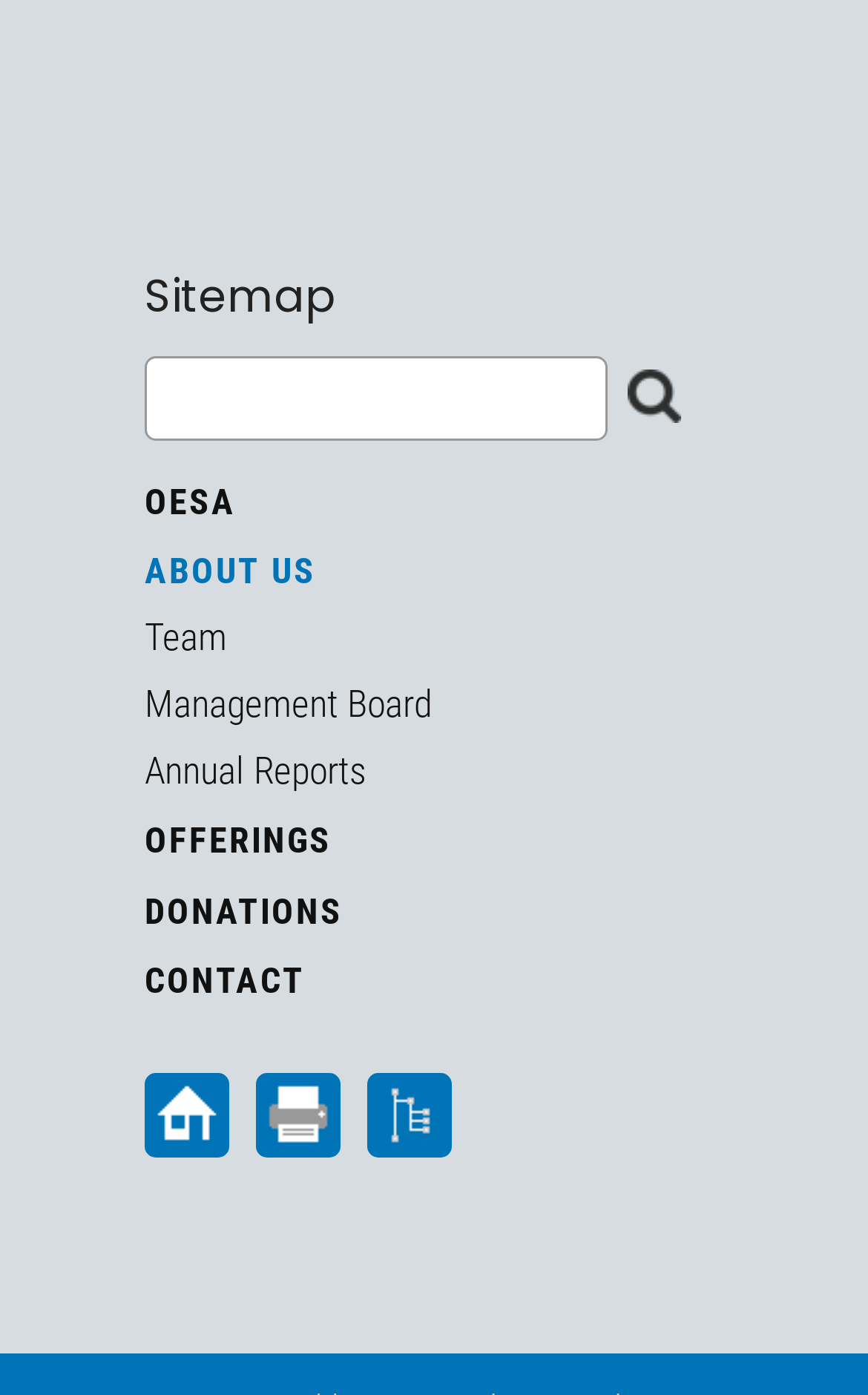What is the last link on the webpage?
Look at the image and answer the question with a single word or phrase.

CONTACT